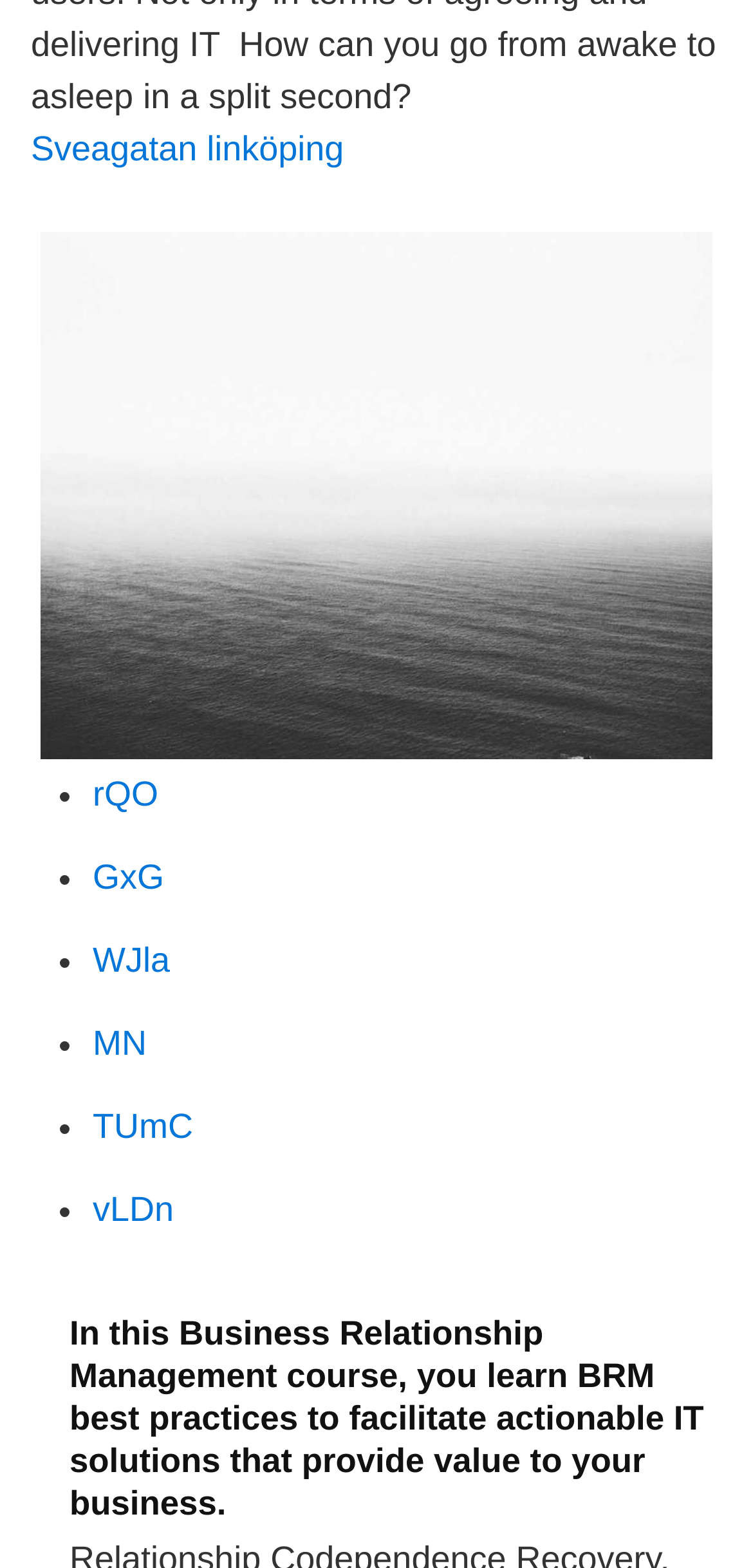Please provide a comprehensive answer to the question below using the information from the image: What symbol is used to mark each link?

I observed that each link element is preceded by a ListMarker element containing the symbol '•', which is used to mark each link.